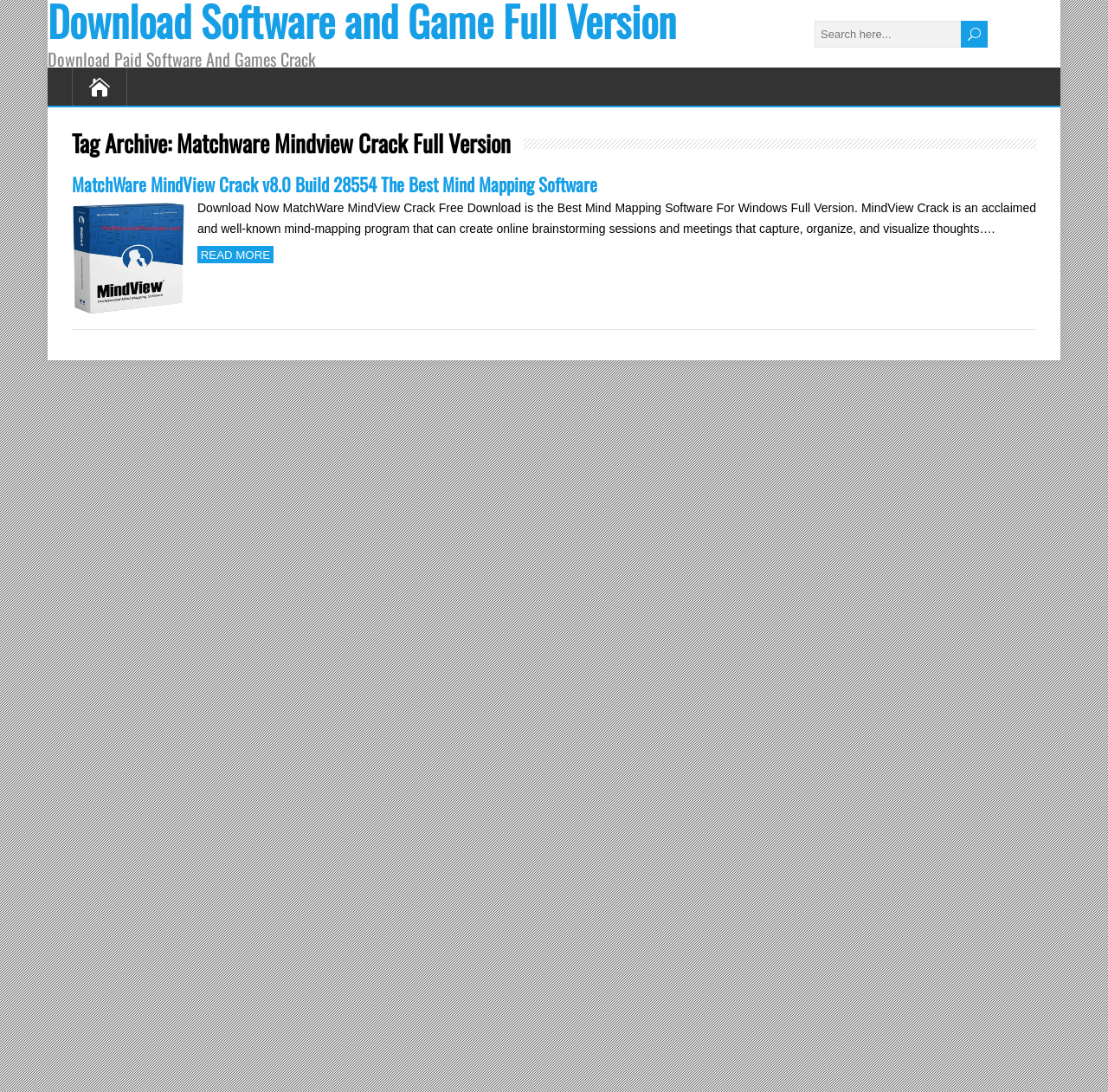Write a detailed summary of the webpage, including text, images, and layout.

The webpage appears to be a software download page, specifically for Matchware Mindview Crack Full Version. At the top, there is a heading that reads "Tag Archive: Matchware Mindview Crack Full Version". Below this heading, there is an article section that contains the main content of the page.

On the top-right corner, there is a search box with a placeholder text "Search here..." and a button labeled "U" next to it. Above the search box, there is a static text that reads "Download Paid Software And Games Crack".

The article section contains a heading that reads "MatchWare MindView Crack v8.0 Build 28554 The Best Mind Mapping Software", which is followed by a link with the same text. Below this link, there is an image with a caption "Download MatchWare MindView Full Version". 

Following the image, there is a paragraph of text that describes the software, stating that it is a mind-mapping program that can create online brainstorming sessions and meetings. The text also mentions that it is an acclaimed and well-known program. At the end of the paragraph, there is a "READ MORE" link.

There are a total of 3 links on the page, including the one mentioned above, and 2 images, one of which is a download button. The overall layout of the page is simple, with a focus on providing information about the software and facilitating downloads.